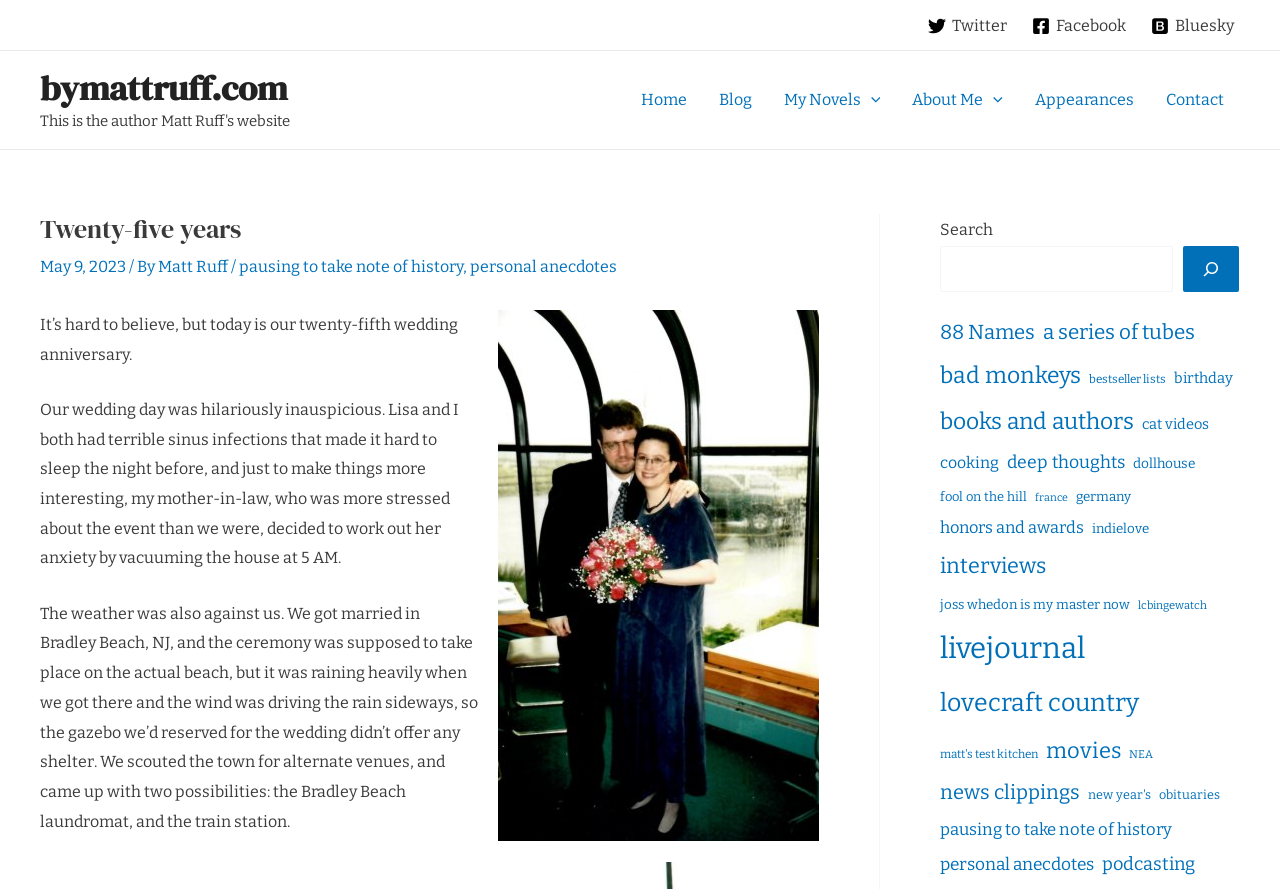How many categories are listed in the right sidebar?
Give a single word or phrase as your answer by examining the image.

29